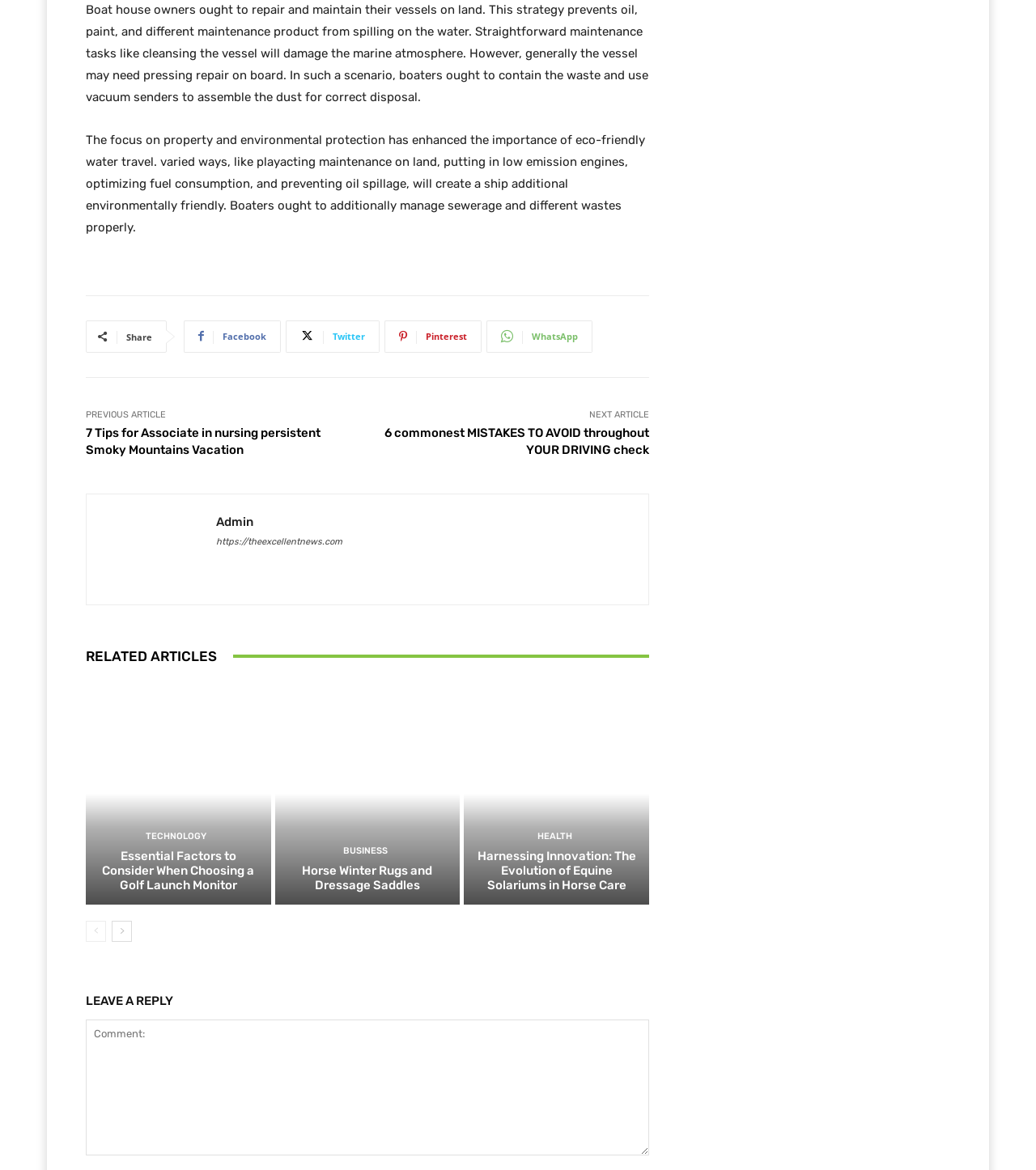Identify the coordinates of the bounding box for the element described below: "HEALTH". Return the coordinates as four float numbers between 0 and 1: [left, top, right, bottom].

[0.518, 0.711, 0.552, 0.719]